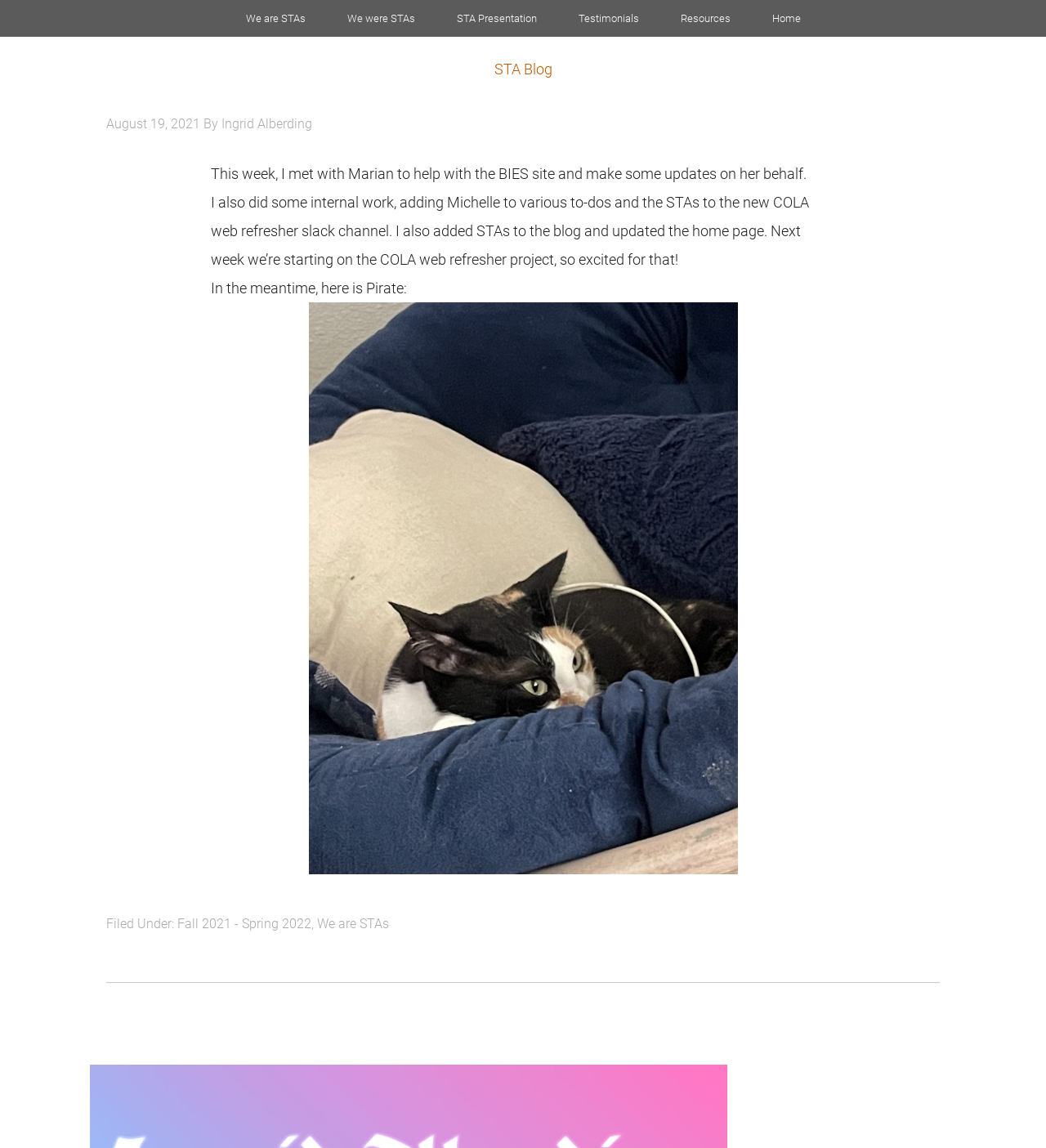Respond to the following question with a brief word or phrase:
What is the bounding box coordinate of the blog post content?

[0.055, 0.085, 0.945, 0.871]